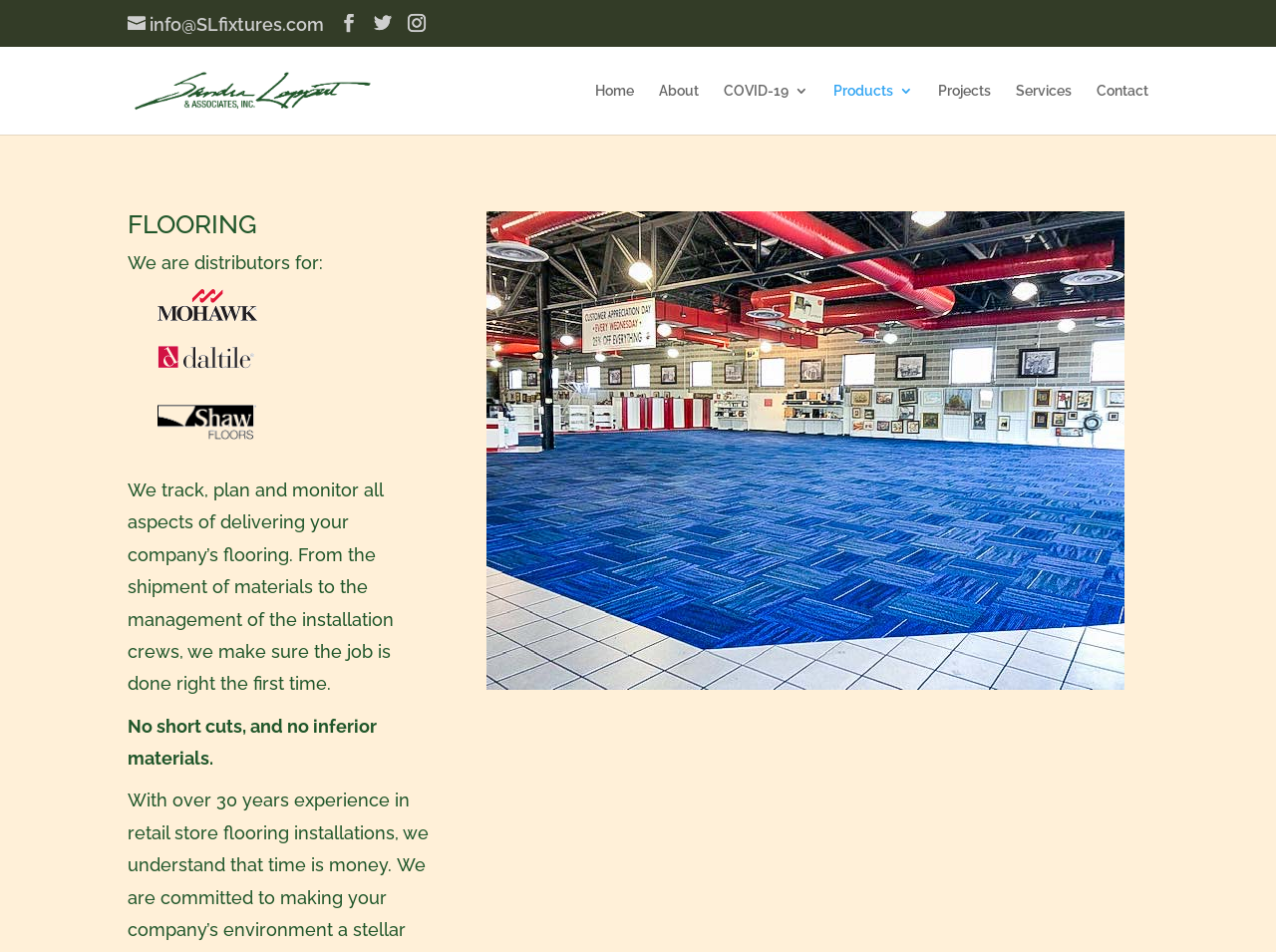Determine the bounding box coordinates for the UI element matching this description: "Projects".

[0.735, 0.088, 0.777, 0.141]